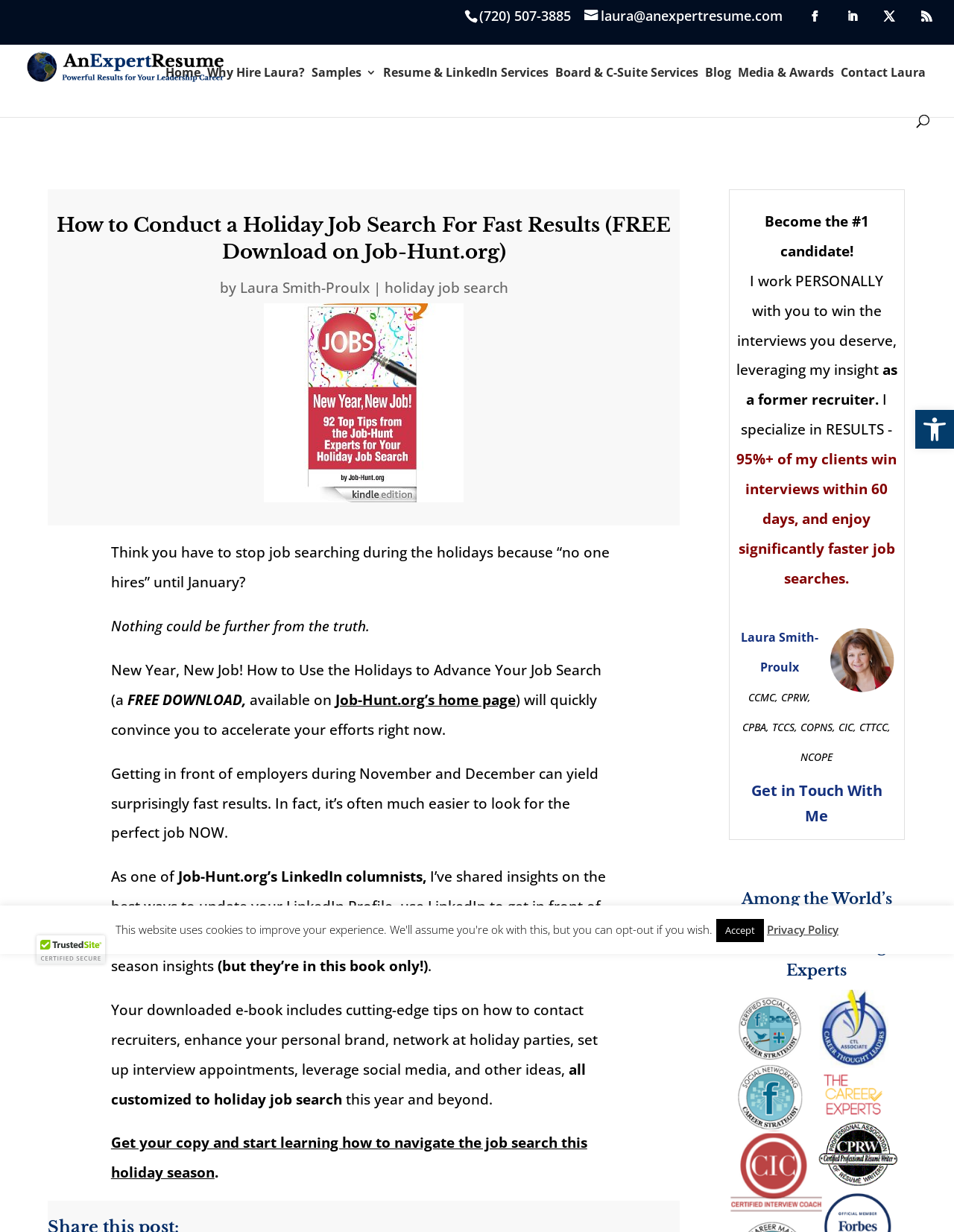What is the title of the downloadable e-book?
Using the screenshot, give a one-word or short phrase answer.

New Year, New Job!